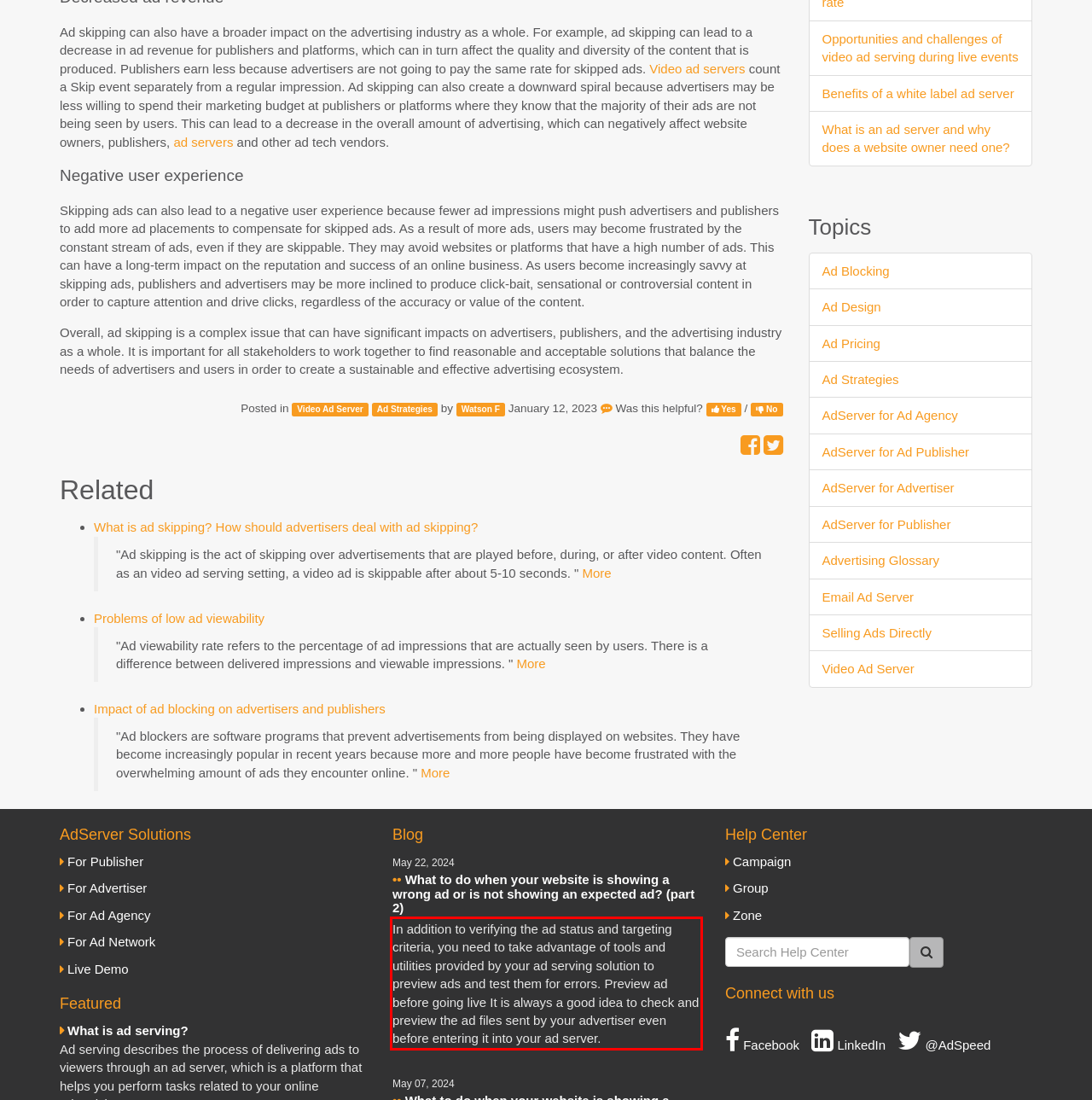Locate the red bounding box in the provided webpage screenshot and use OCR to determine the text content inside it.

In addition to verifying the ad status and targeting criteria, you need to take advantage of tools and utilities provided by your ad serving solution to preview ads and test them for errors. Preview ad before going live It is always a good idea to check and preview the ad files sent by your advertiser even before entering it into your ad server.